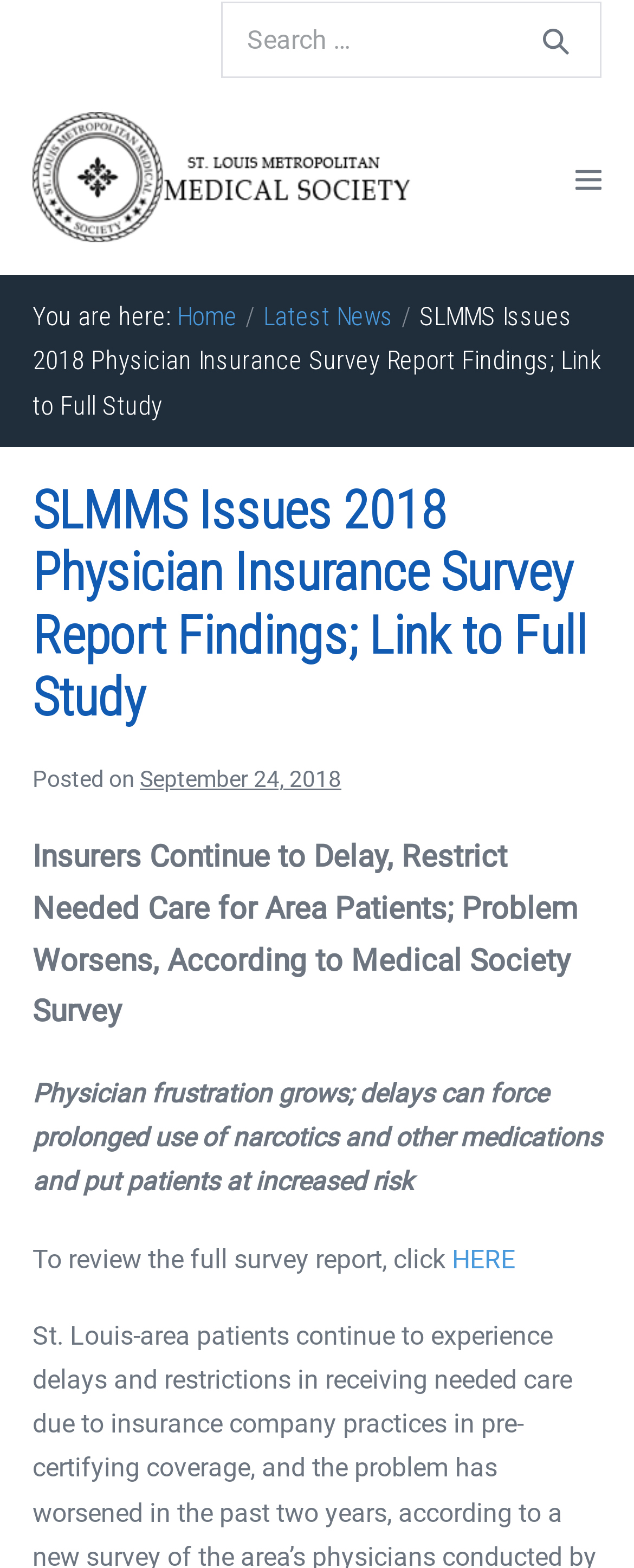What is the topic of the survey report? From the image, respond with a single word or brief phrase.

Physician Insurance Survey